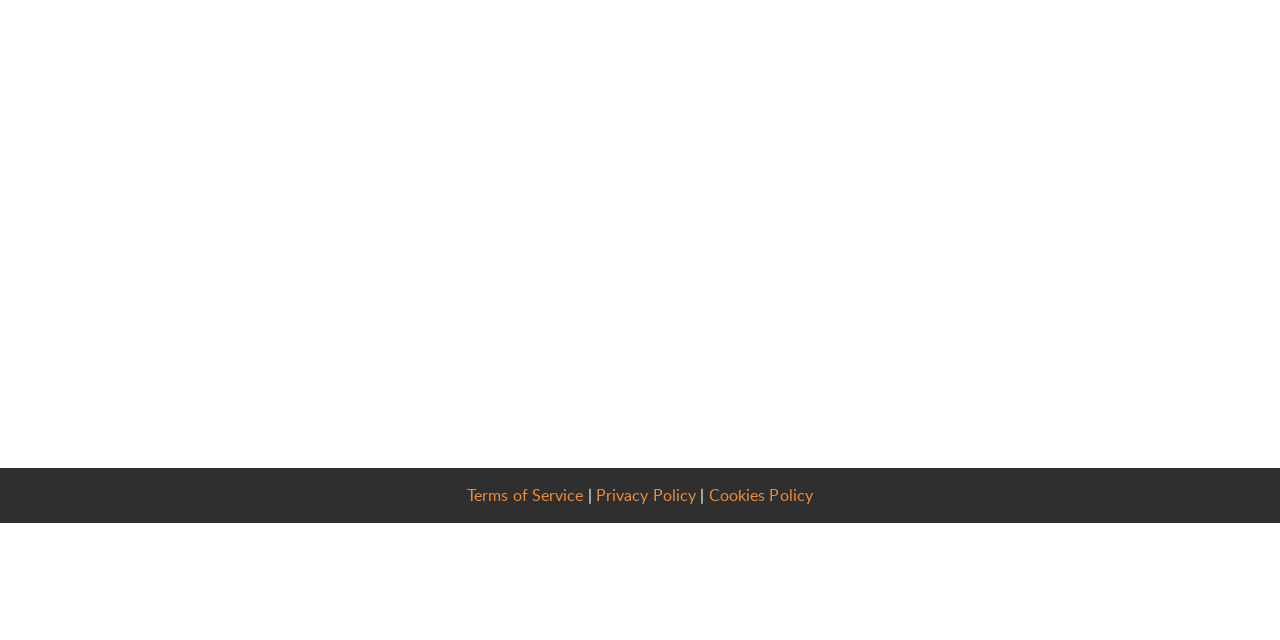Provide the bounding box coordinates of the HTML element described by the text: "Terms of Service". The coordinates should be in the format [left, top, right, bottom] with values between 0 and 1.

[0.365, 0.756, 0.456, 0.79]